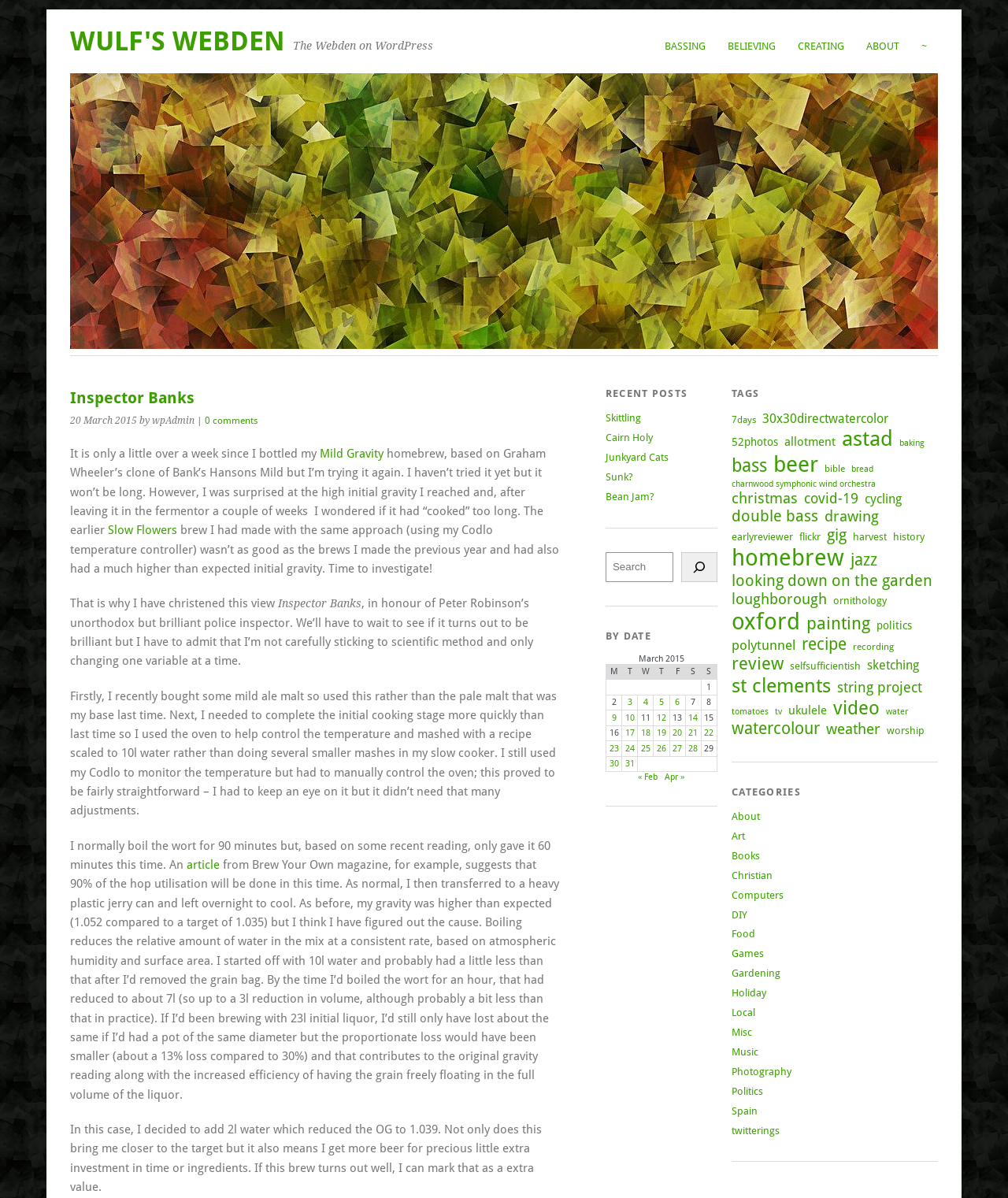Locate the bounding box coordinates for the element described below: "looking down on the garden". The coordinates must be four float values between 0 and 1, formatted as [left, top, right, bottom].

[0.726, 0.477, 0.925, 0.492]